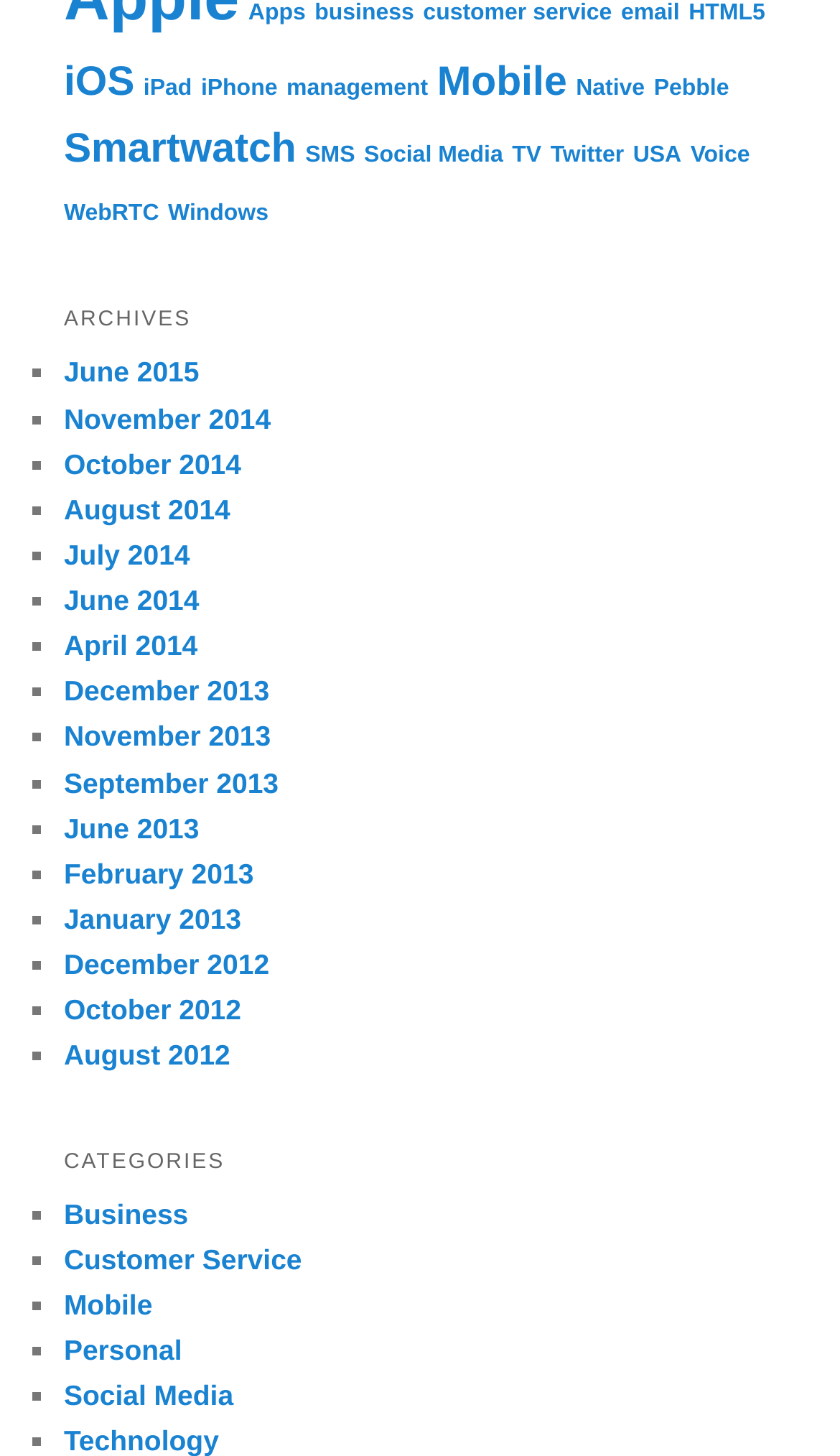Provide your answer in a single word or phrase: 
How many items are listed under 'iOS'?

2 items